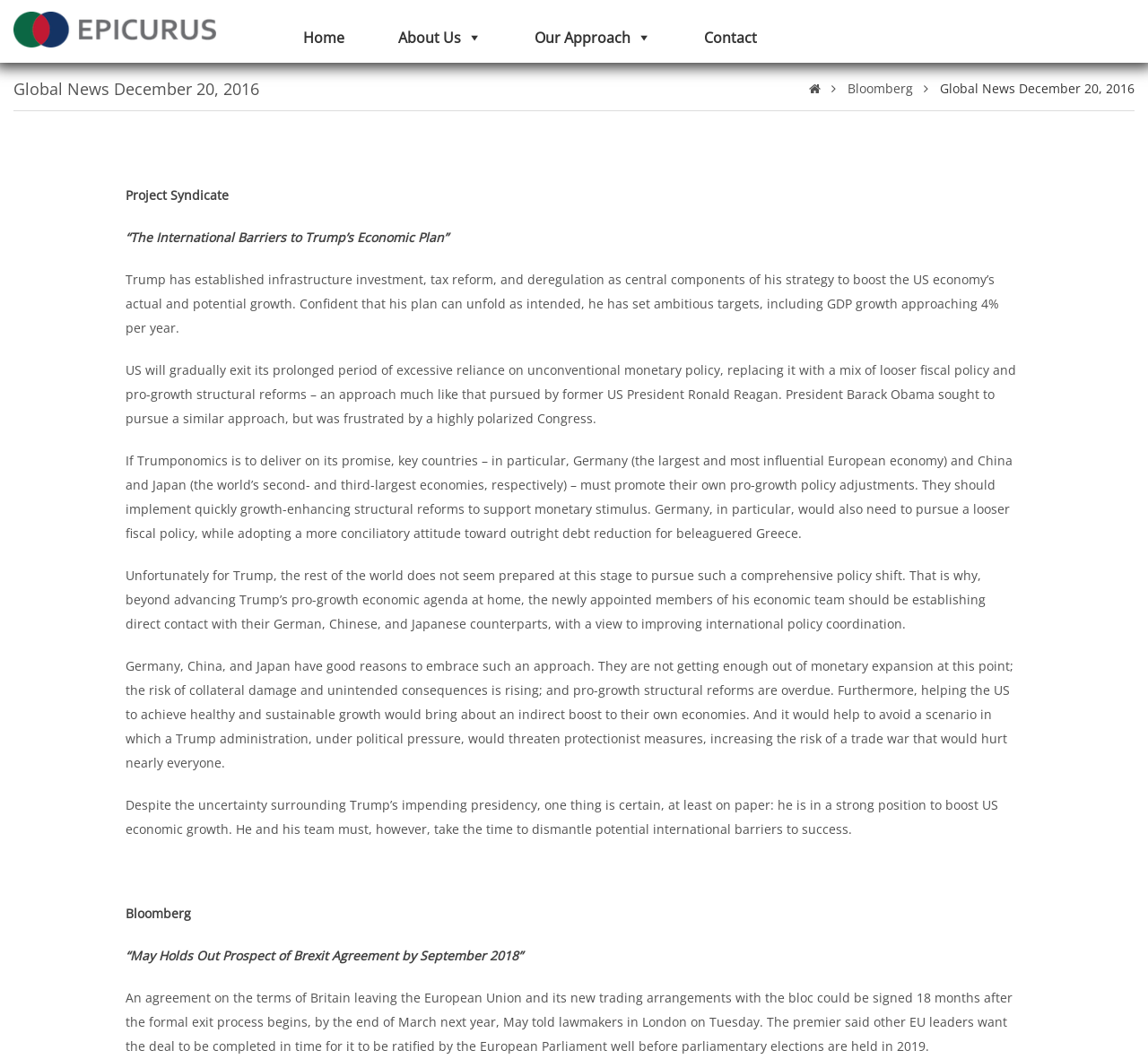What is the name of the news organization mentioned in the second article?
Please give a detailed and elaborate explanation in response to the question.

The second article on the webpage has a link with the text 'Bloomberg', indicating that the news organization Bloomberg is being referred to.